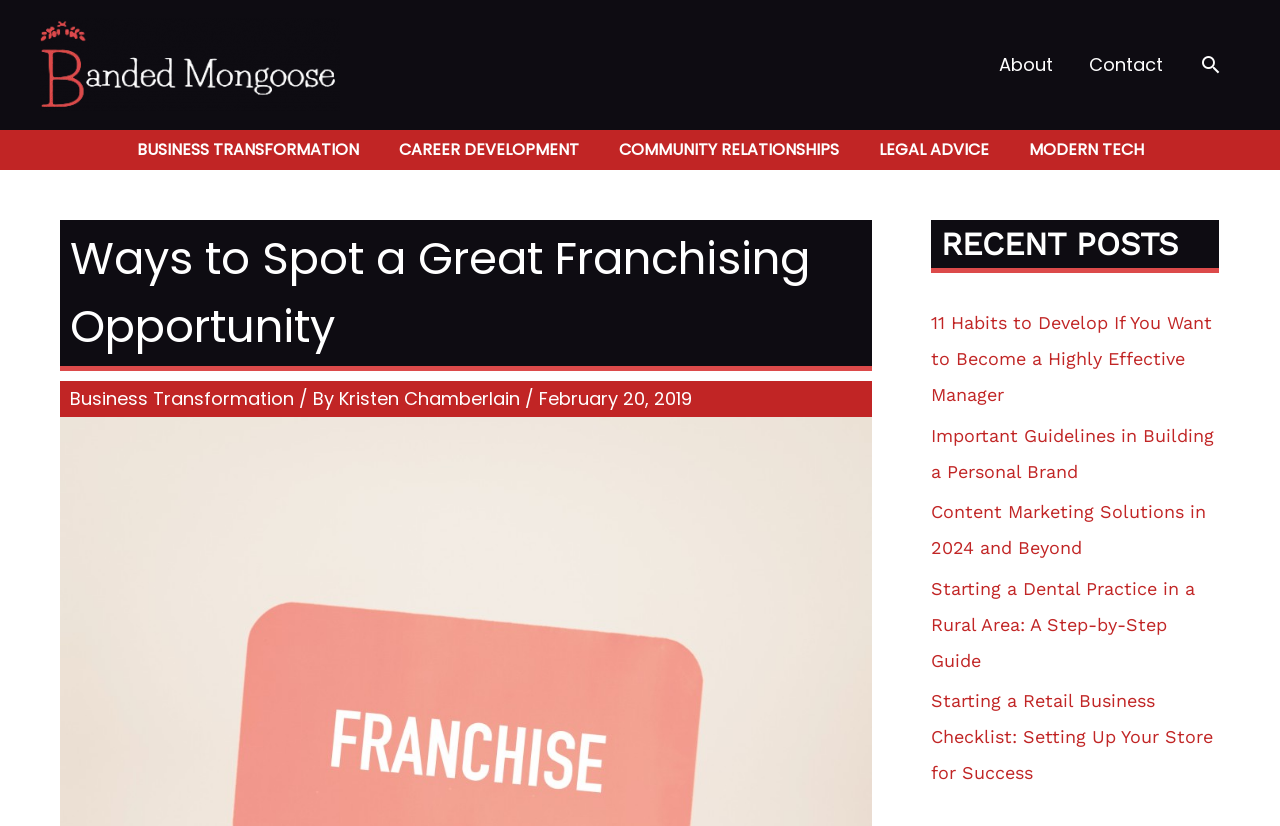What is the logo of the website?
Please answer the question as detailed as possible.

The logo of the website is located at the top left corner of the webpage, and it is an image with the text 'bandedmongoose logo'.